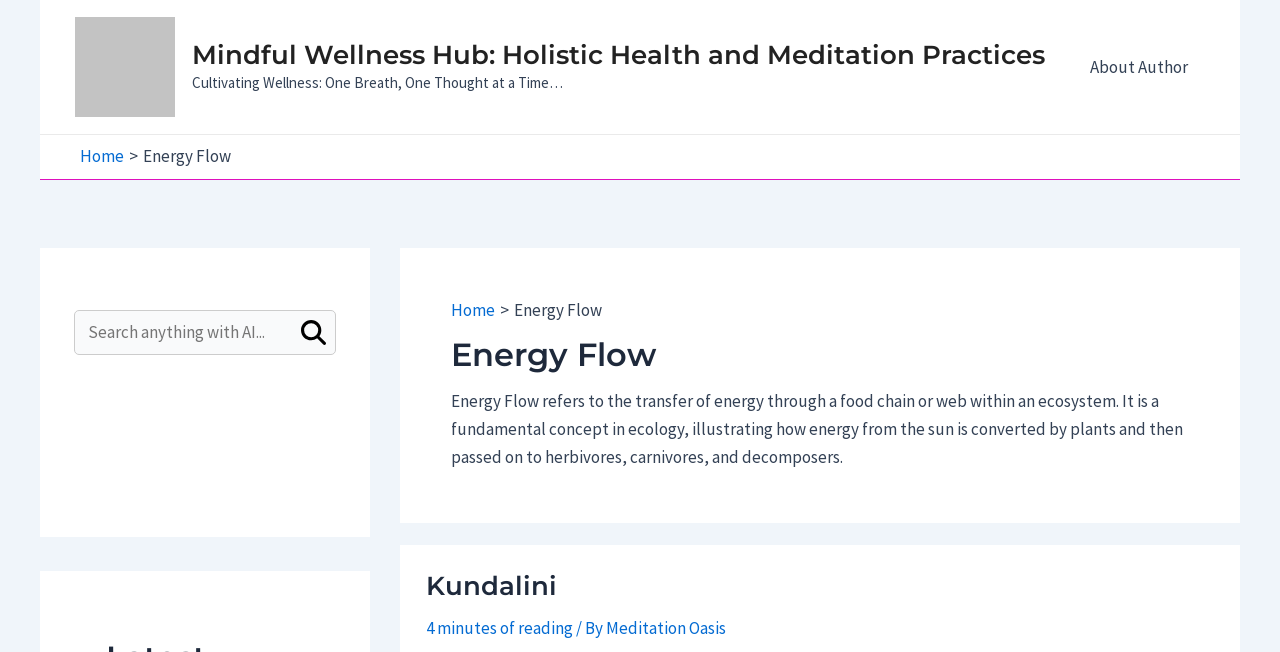For the given element description Meditation Oasis, determine the bounding box coordinates of the UI element. The coordinates should follow the format (top-left x, top-left y, bottom-right x, bottom-right y) and be within the range of 0 to 1.

[0.473, 0.946, 0.567, 0.98]